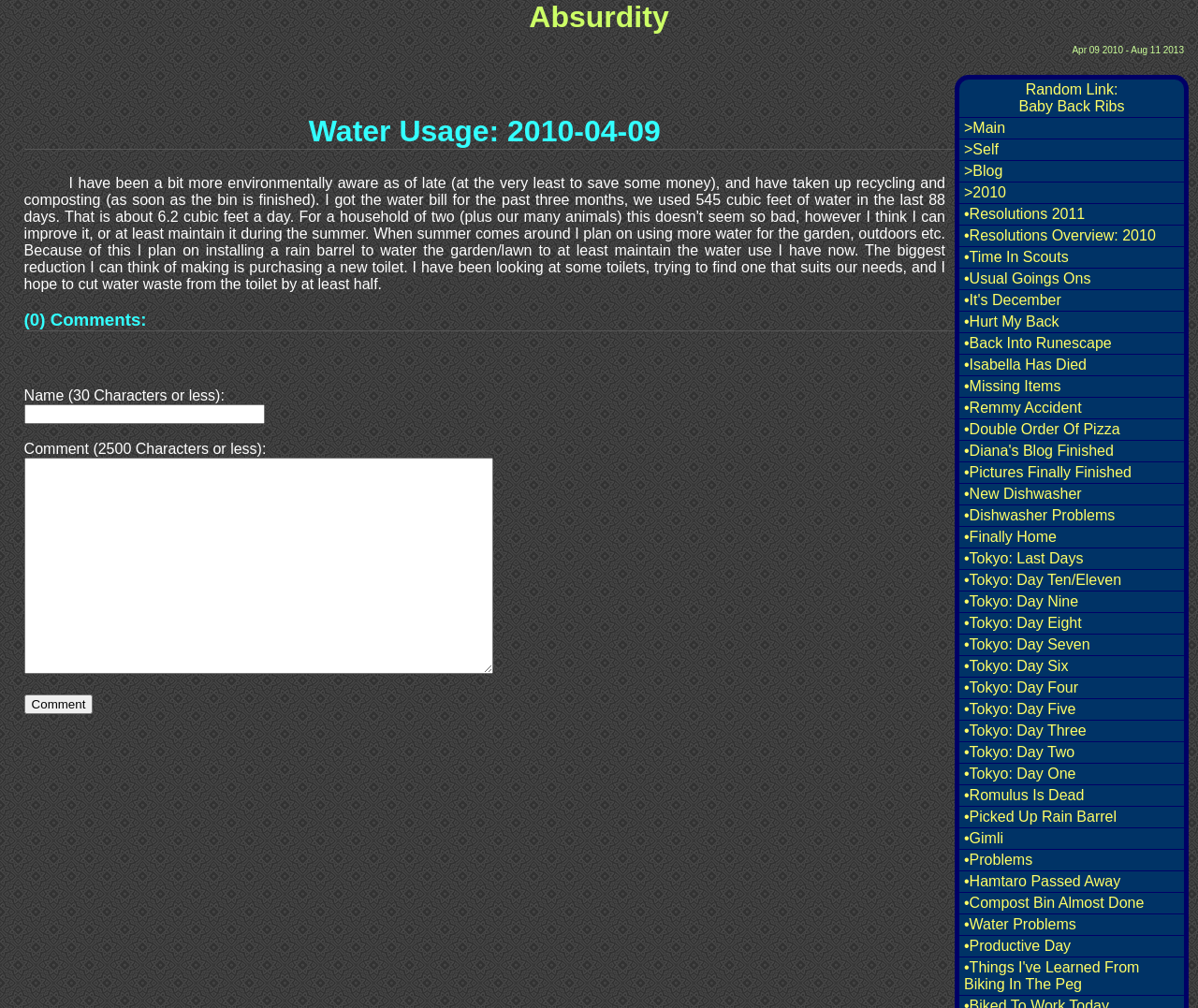Given the element description "•It's December", identify the bounding box of the corresponding UI element.

[0.801, 0.288, 0.988, 0.309]